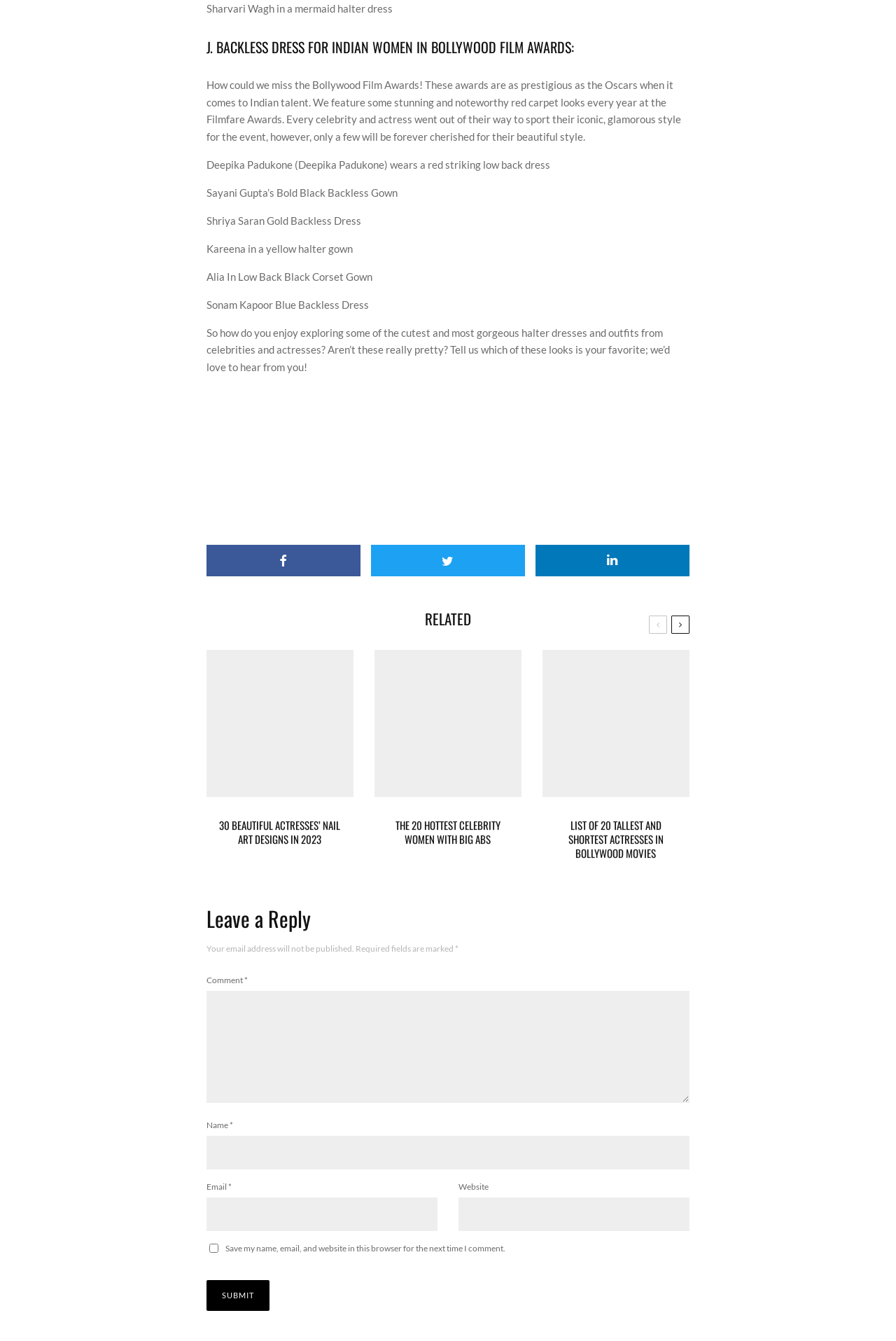Using the description "aria-label="Share"", predict the bounding box of the relevant HTML element.

[0.598, 0.406, 0.77, 0.43]